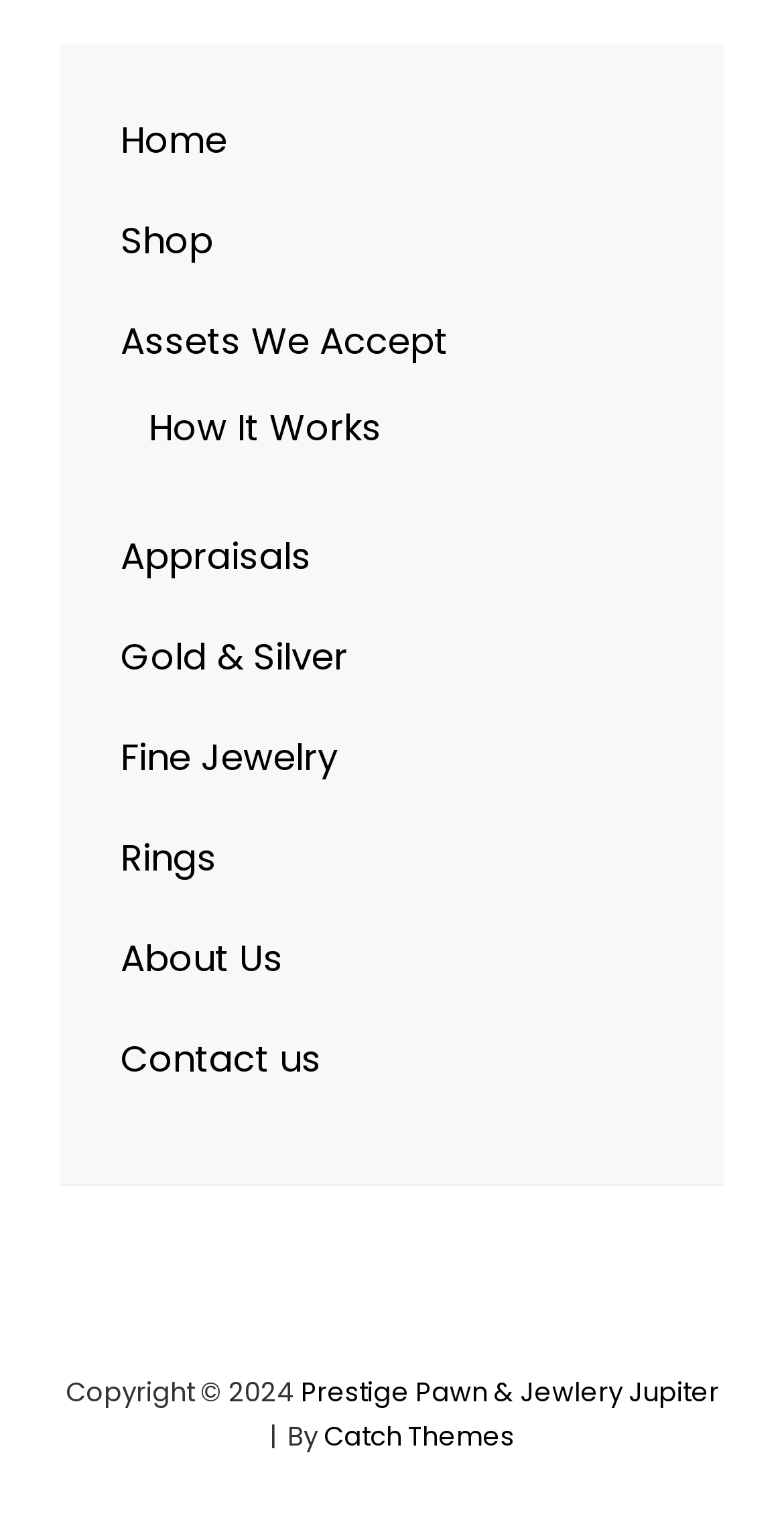Determine the bounding box coordinates of the element's region needed to click to follow the instruction: "go to home page". Provide these coordinates as four float numbers between 0 and 1, formatted as [left, top, right, bottom].

[0.154, 0.075, 0.29, 0.108]